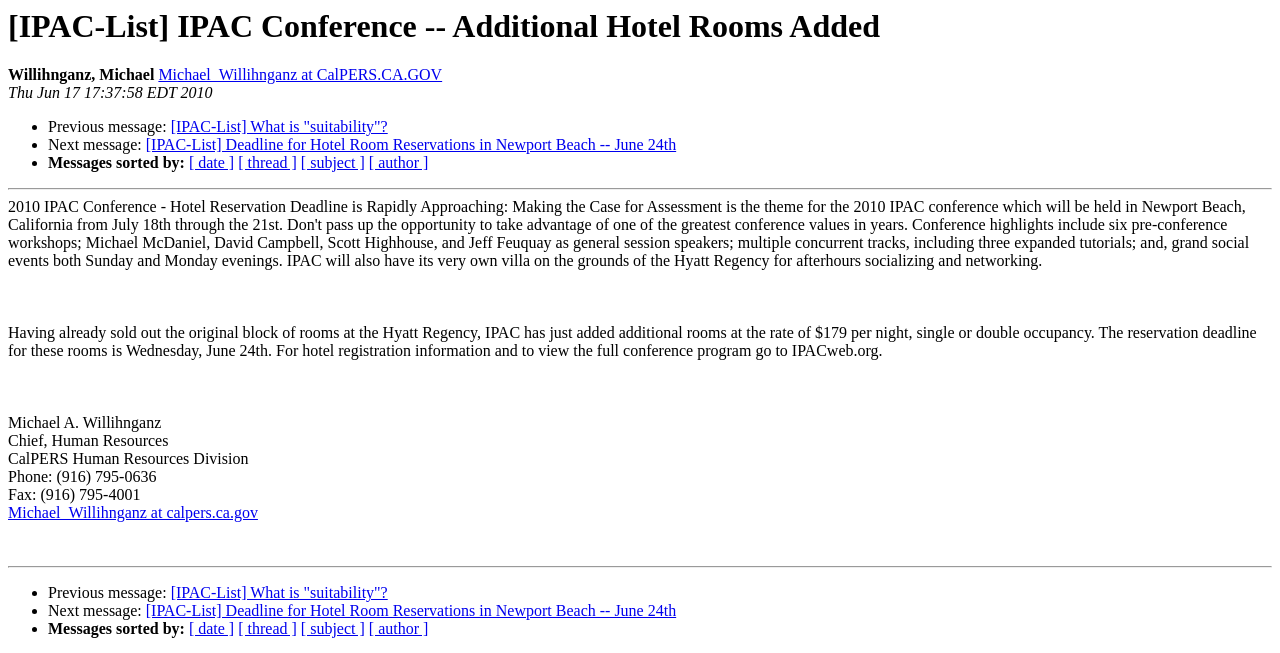Give a one-word or short-phrase answer to the following question: 
What is the deadline for hotel room reservations?

June 24th